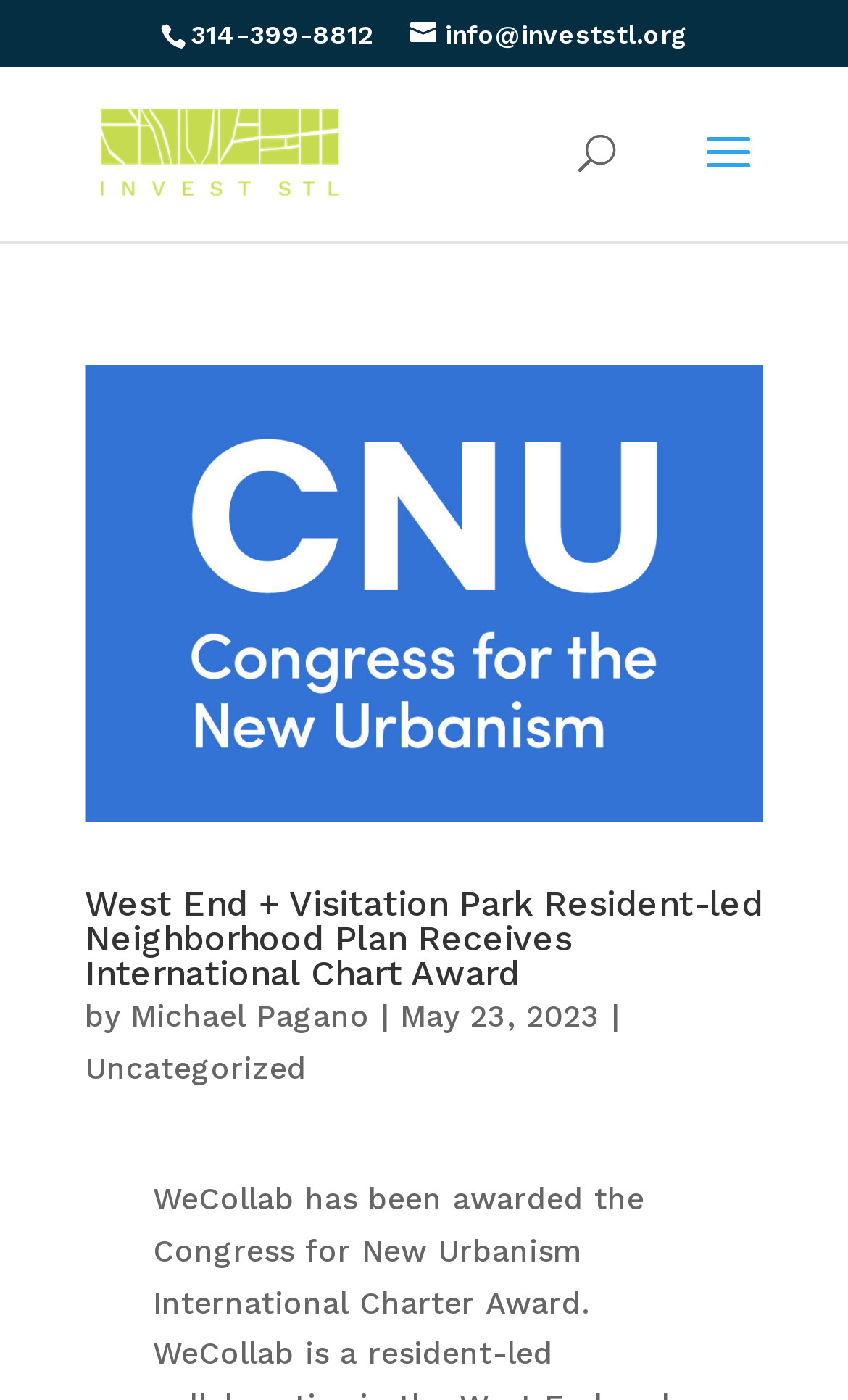Who is the author of the latest article?
Using the details shown in the screenshot, provide a comprehensive answer to the question.

I found the author of the latest article by looking at the link element with the bounding box coordinates [0.154, 0.714, 0.436, 0.739], which contains the text 'Michael Pagano'.